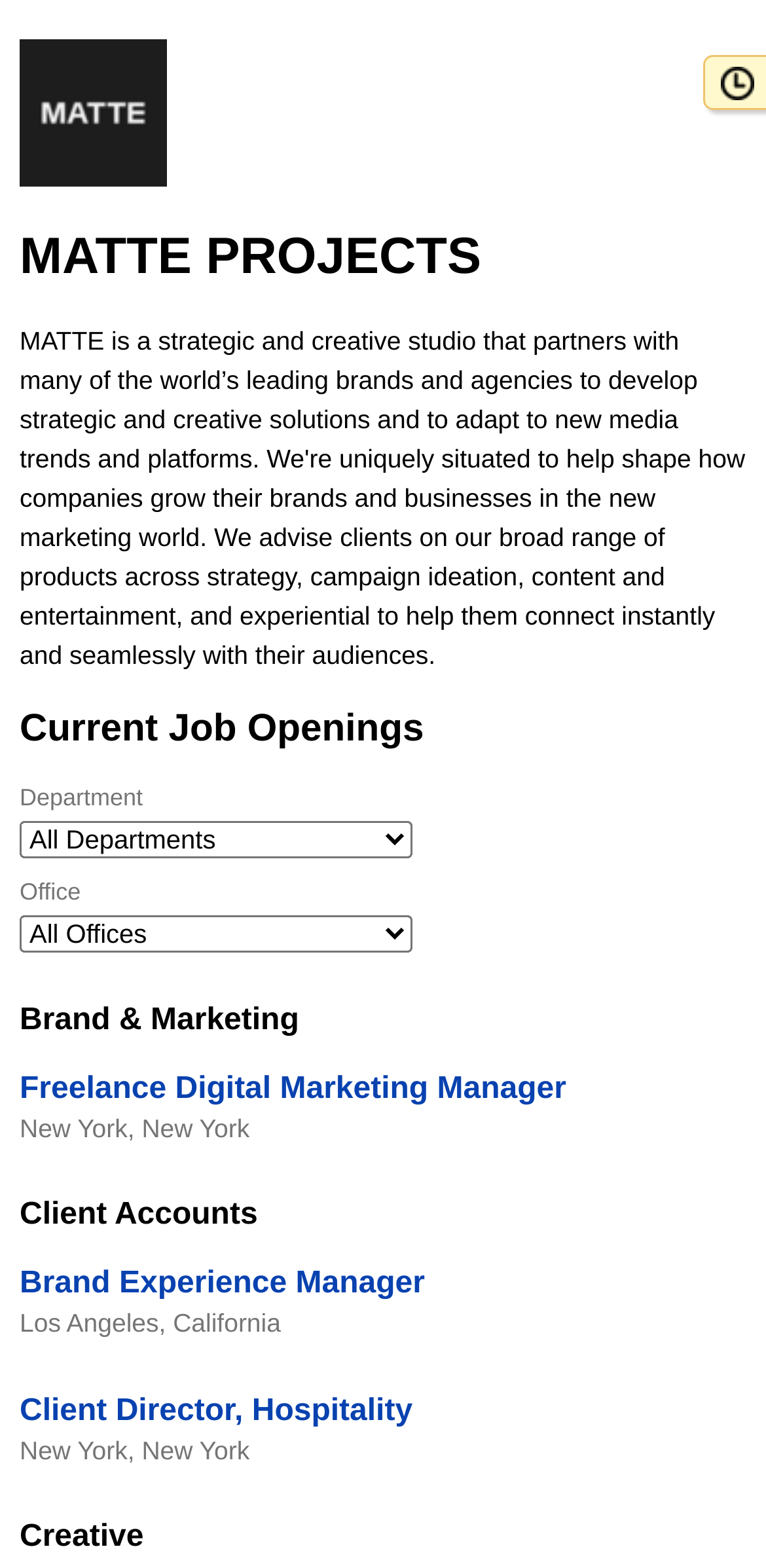Using the given description, provide the bounding box coordinates formatted as (top-left x, top-left y, bottom-right x, bottom-right y), with all values being floating point numbers between 0 and 1. Description: Freelance Digital Marketing Manager

[0.026, 0.684, 0.739, 0.705]